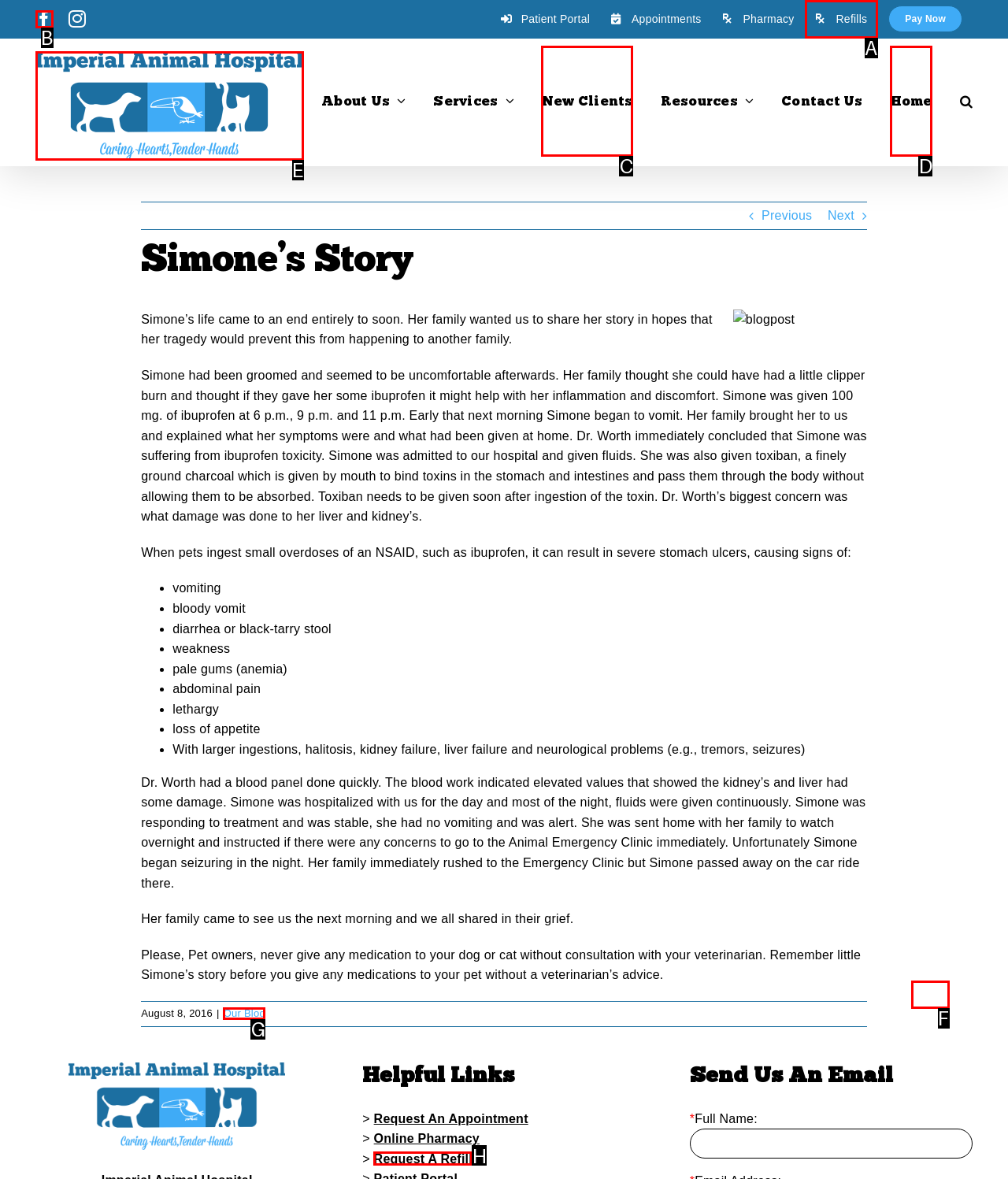Identify which HTML element aligns with the description: Go to Top
Answer using the letter of the correct choice from the options available.

F